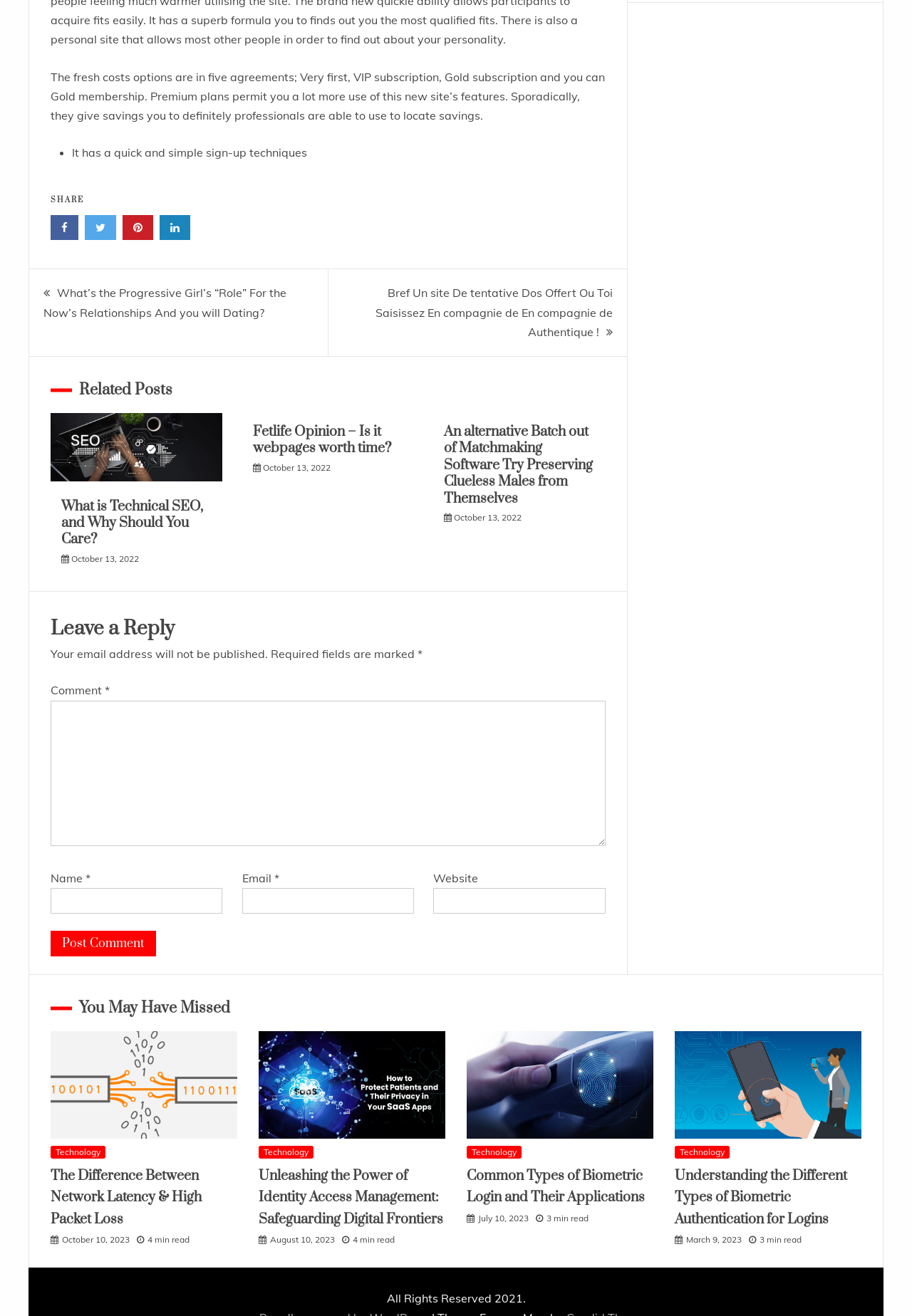Determine the bounding box coordinates (top-left x, top-left y, bottom-right x, bottom-right y) of the UI element described in the following text: alt="Technical SEO"

[0.055, 0.357, 0.244, 0.368]